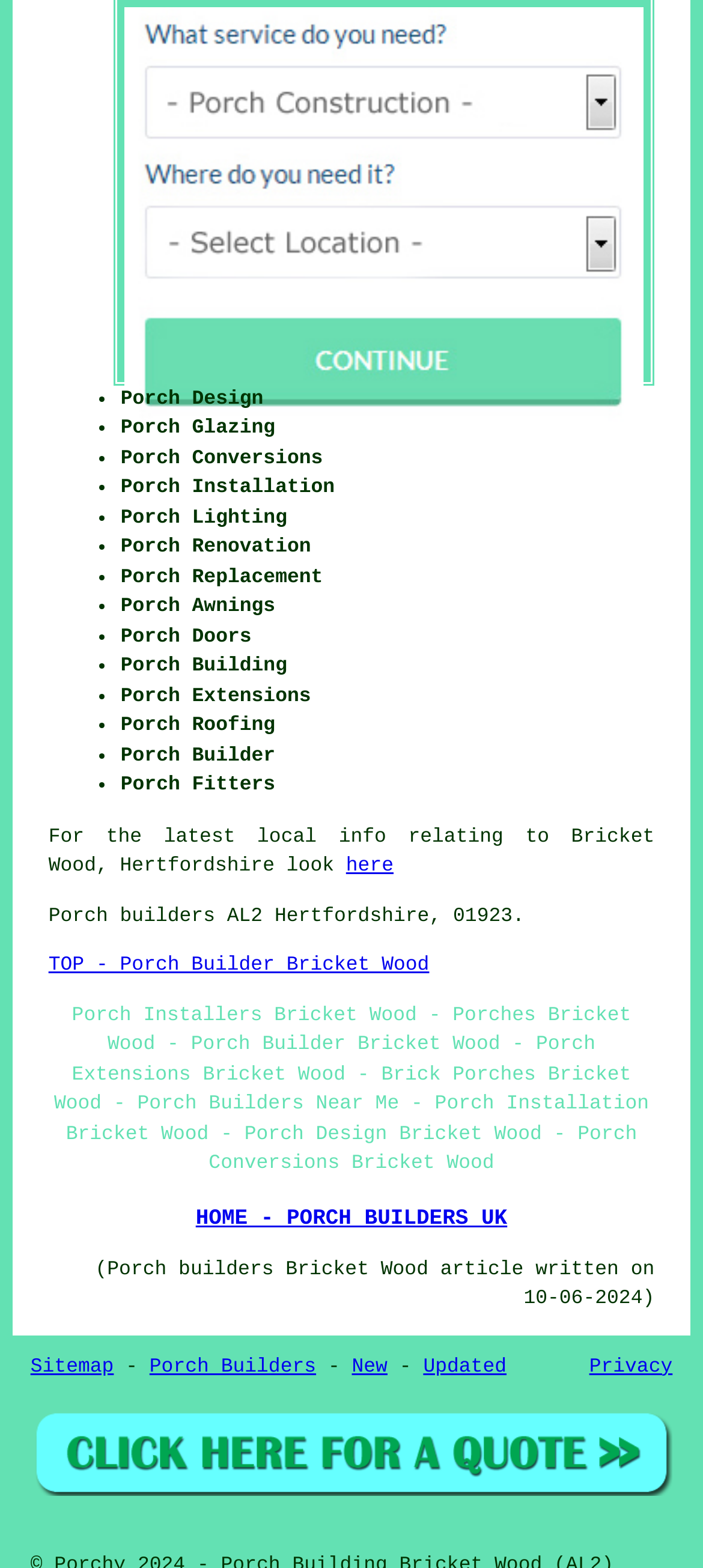Specify the bounding box coordinates for the region that must be clicked to perform the given instruction: "Click on 'QUOTES FROM PORCH BUILDERS BRICKET WOOD (AL2)'".

[0.043, 0.942, 0.957, 0.958]